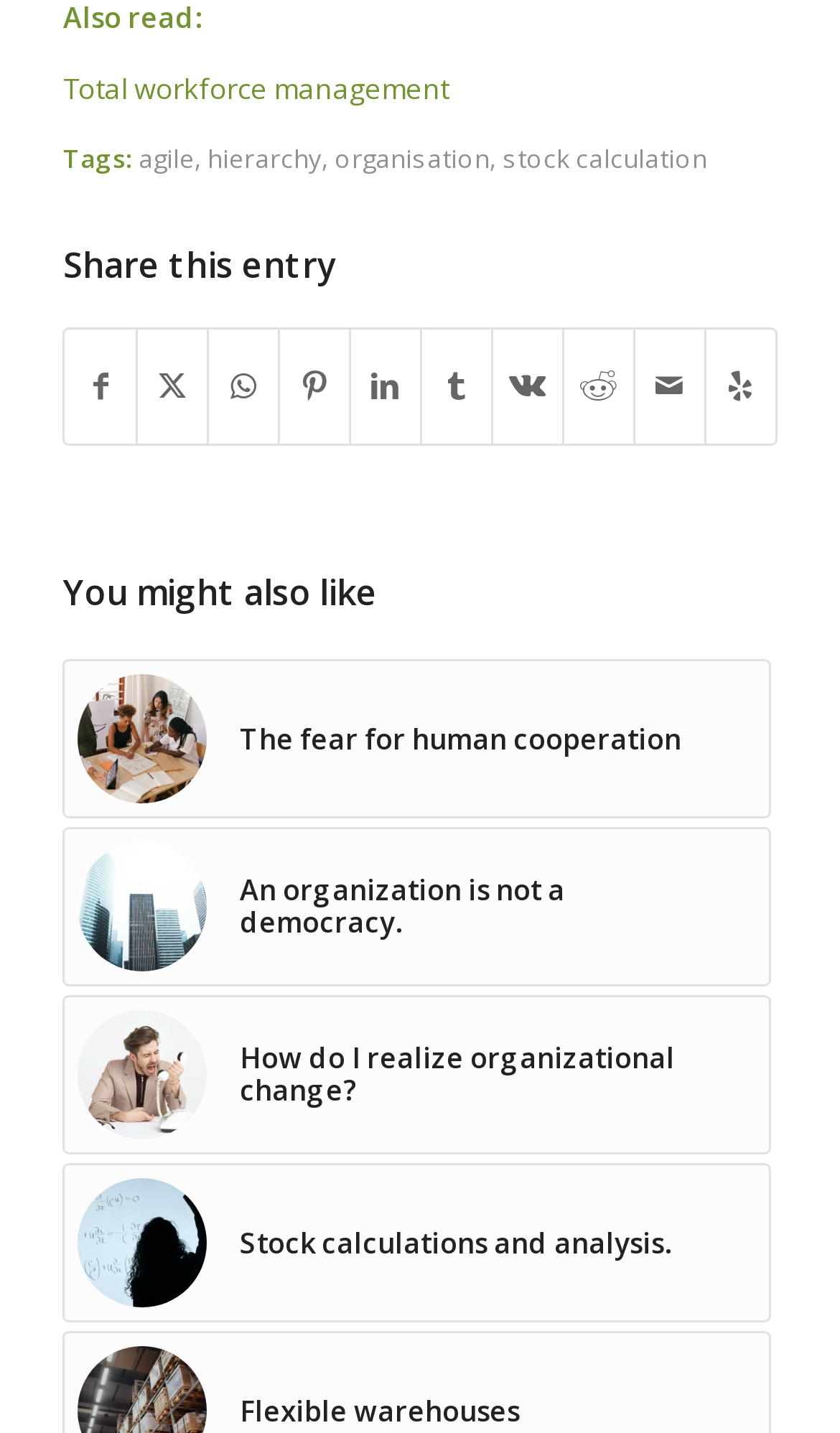Identify the bounding box coordinates of the element that should be clicked to fulfill this task: "Visit 'lean, teamwork The fear for human cooperation'". The coordinates should be provided as four float numbers between 0 and 1, i.e., [left, top, right, bottom].

[0.075, 0.46, 0.917, 0.572]